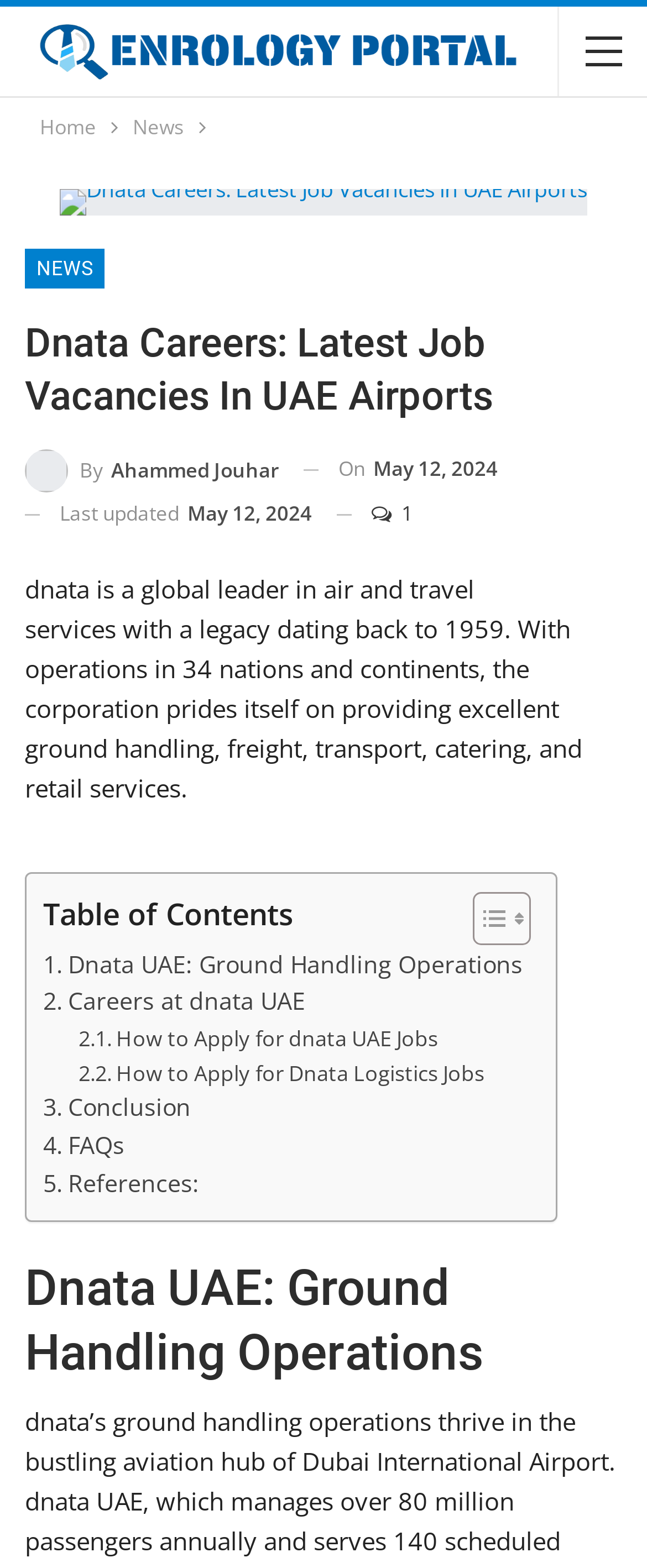Extract the top-level heading from the webpage and provide its text.

Dnata Careers: Latest Job Vacancies In UAE Airports